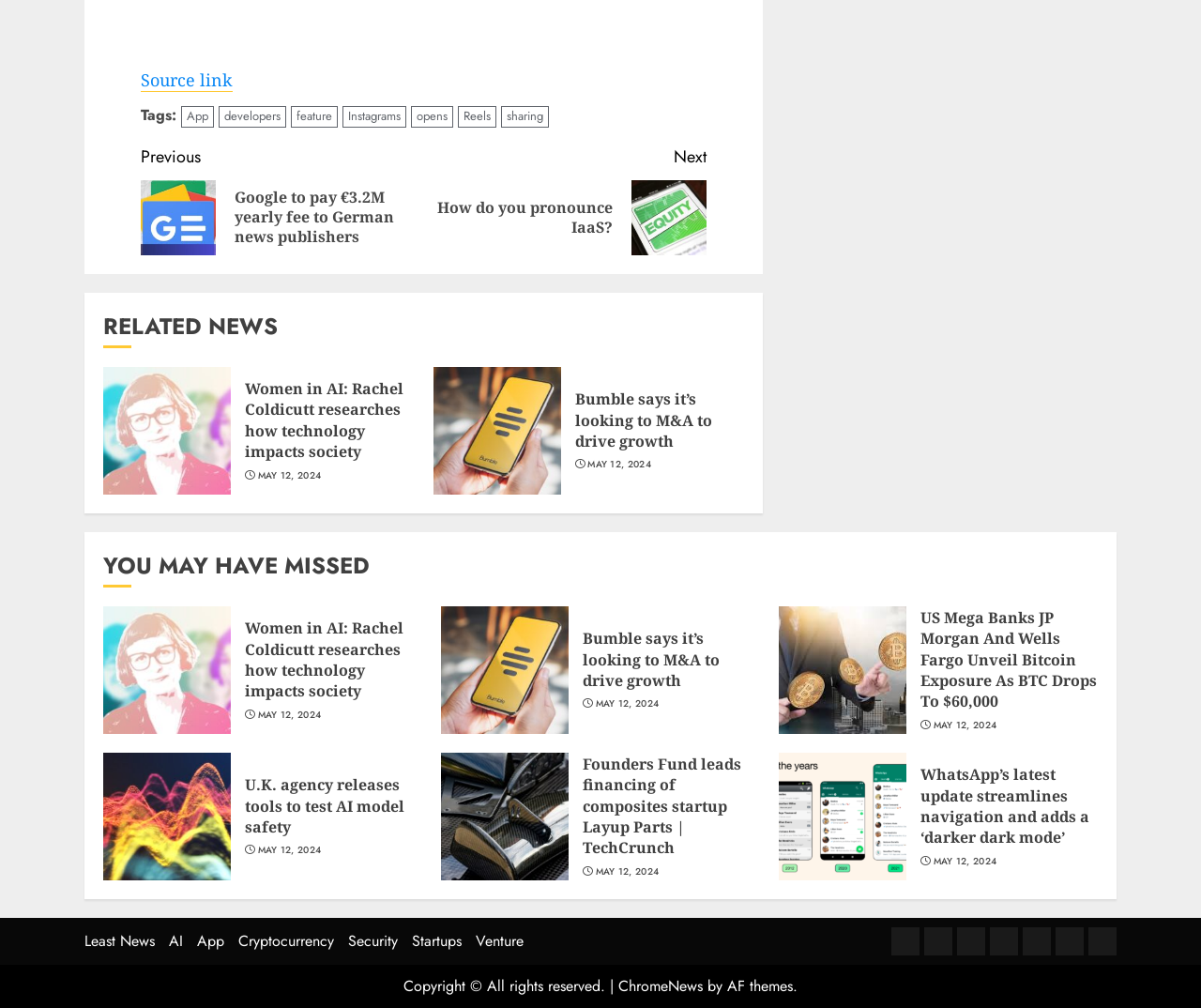Identify the bounding box coordinates for the region of the element that should be clicked to carry out the instruction: "View the 'Women in AI: Rachel Coldicutt researches how technology impacts society' article". The bounding box coordinates should be four float numbers between 0 and 1, i.e., [left, top, right, bottom].

[0.204, 0.375, 0.336, 0.459]